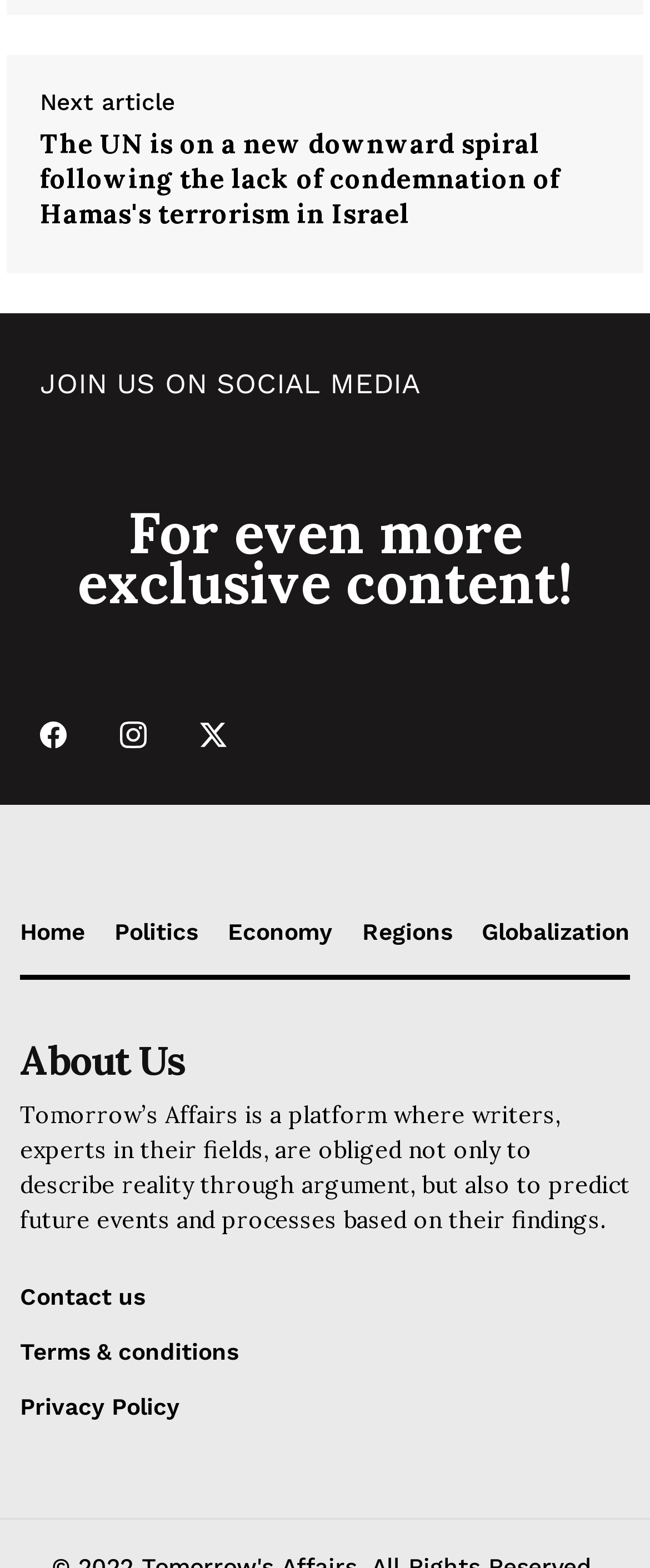Please give a succinct answer using a single word or phrase:
What social media platforms are available?

Facebook, Instagram, Twitter